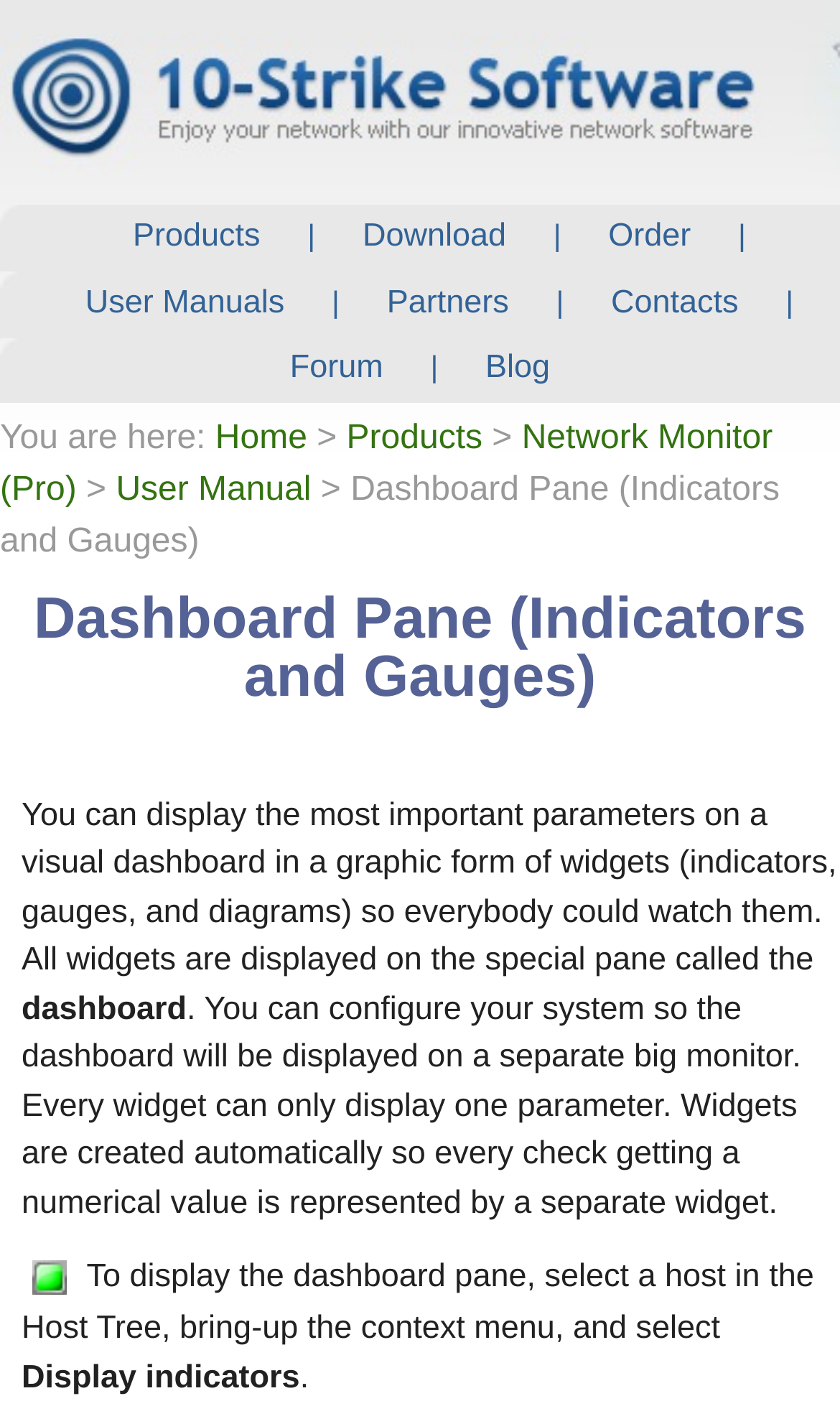What is the purpose of the 'Home' link?
Based on the image, give a concise answer in the form of a single word or short phrase.

Navigate to the home page